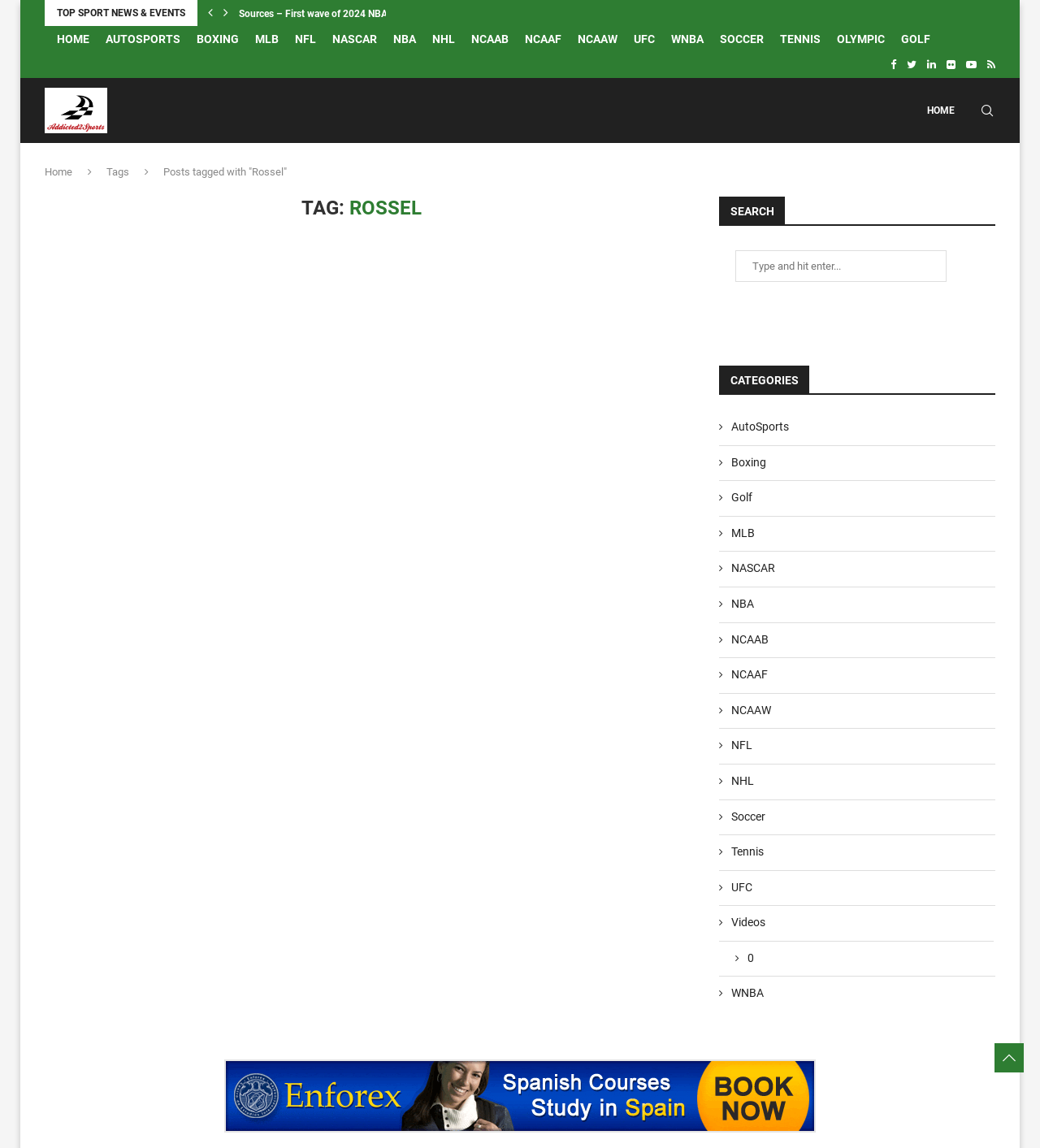How many social media links are available at the bottom of the webpage?
Give a detailed and exhaustive answer to the question.

There are 5 social media links available at the bottom of the webpage, which are Facebook, Twitter, Linkedin, Flickr, and Youtube. These links are represented by the link elements with corresponding icons.